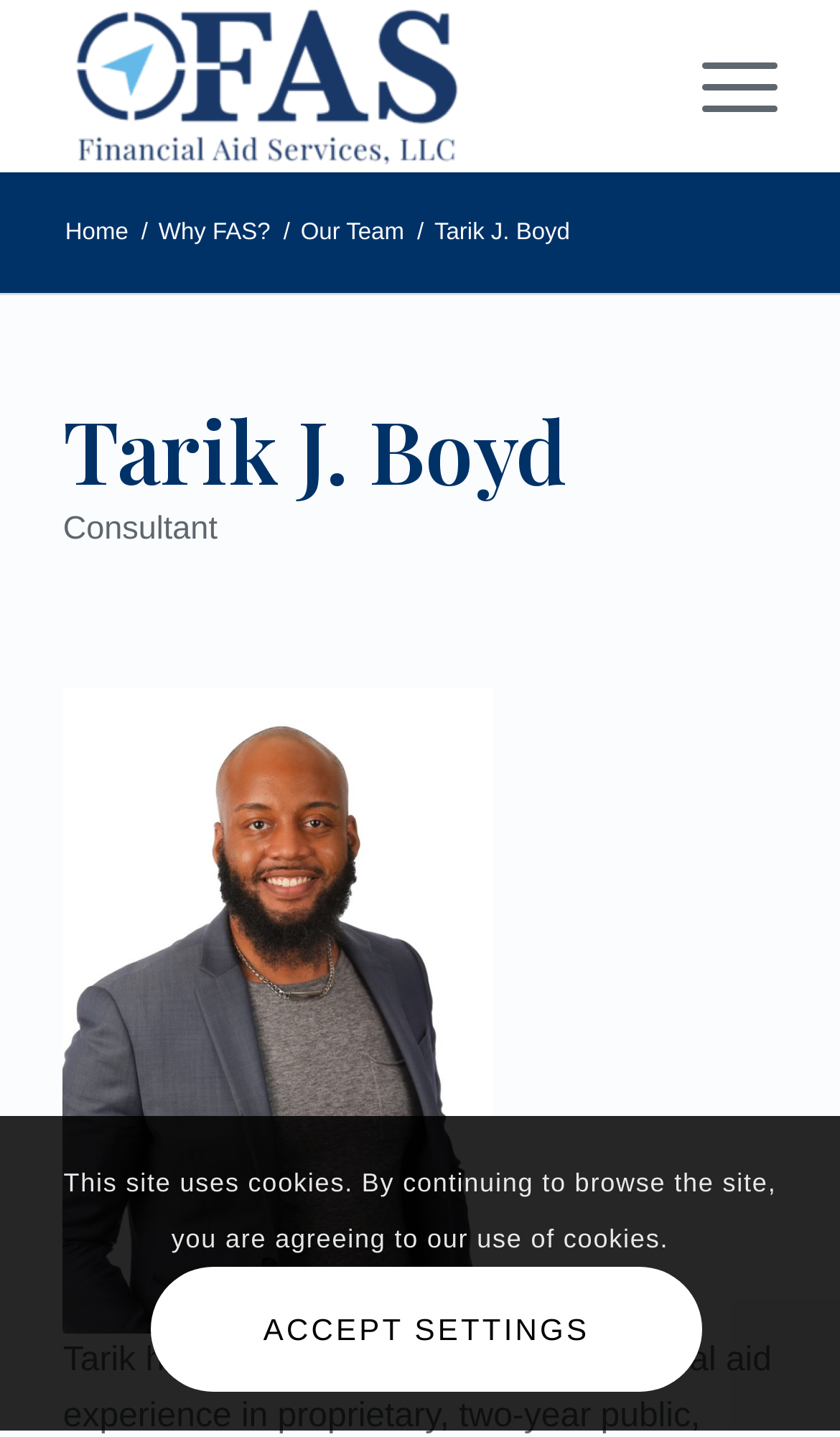Find and generate the main title of the webpage.

Tarik J. Boyd